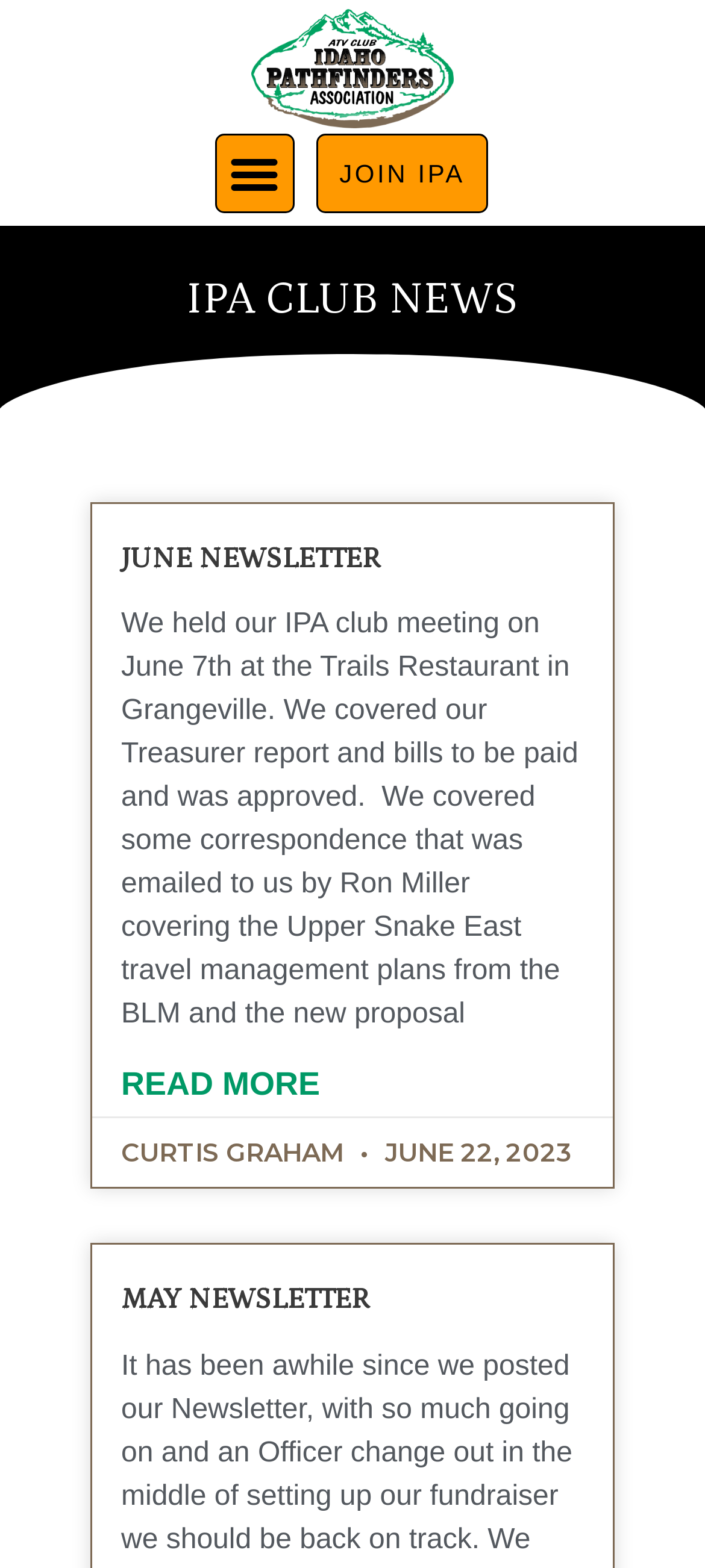Please answer the following question using a single word or phrase: 
What is the name of the ATV club?

Idaho Pathfinders